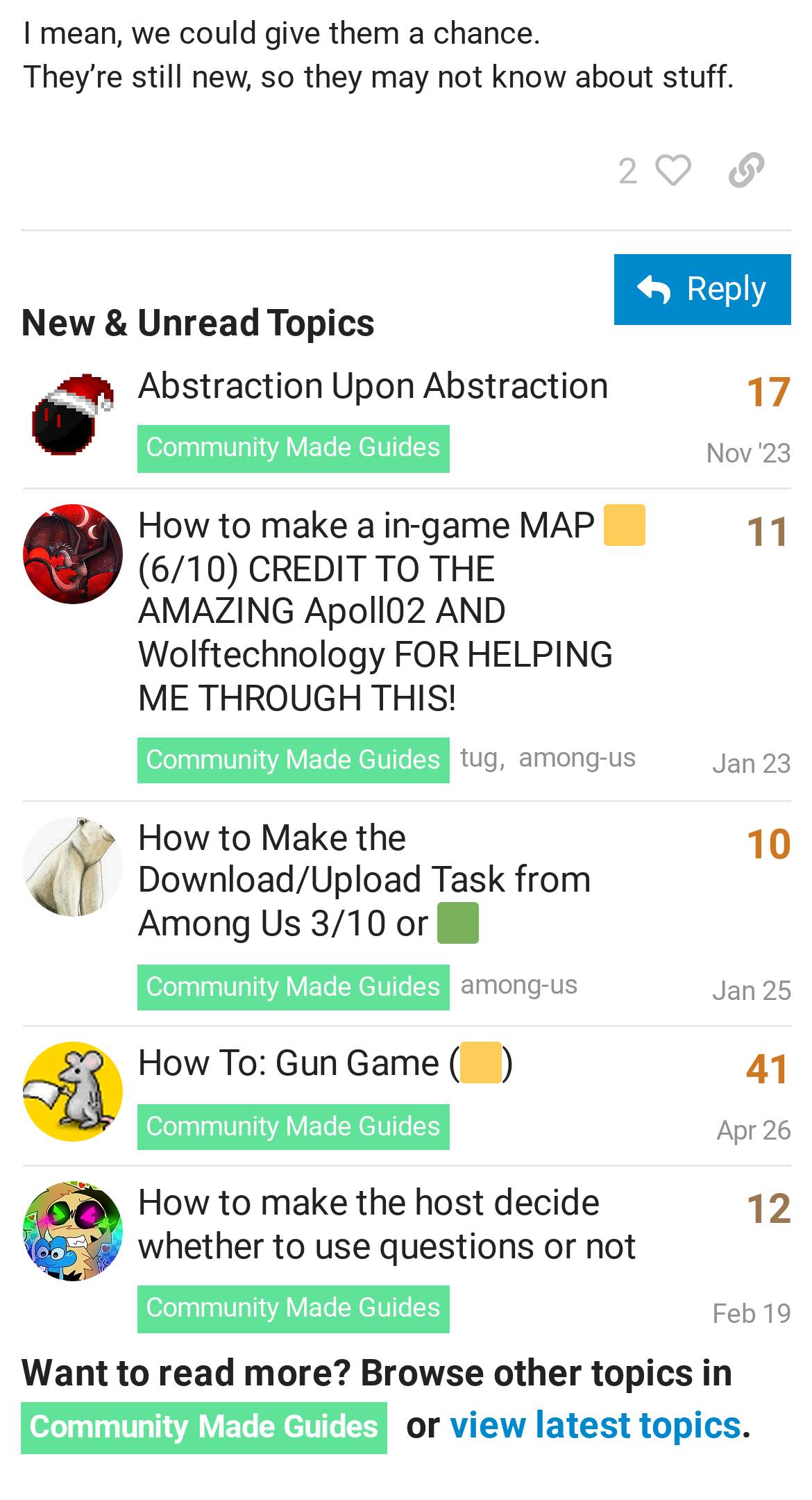Specify the bounding box coordinates of the element's region that should be clicked to achieve the following instruction: "View the latest topics". The bounding box coordinates consist of four float numbers between 0 and 1, in the format [left, top, right, bottom].

[0.554, 0.935, 0.913, 0.963]